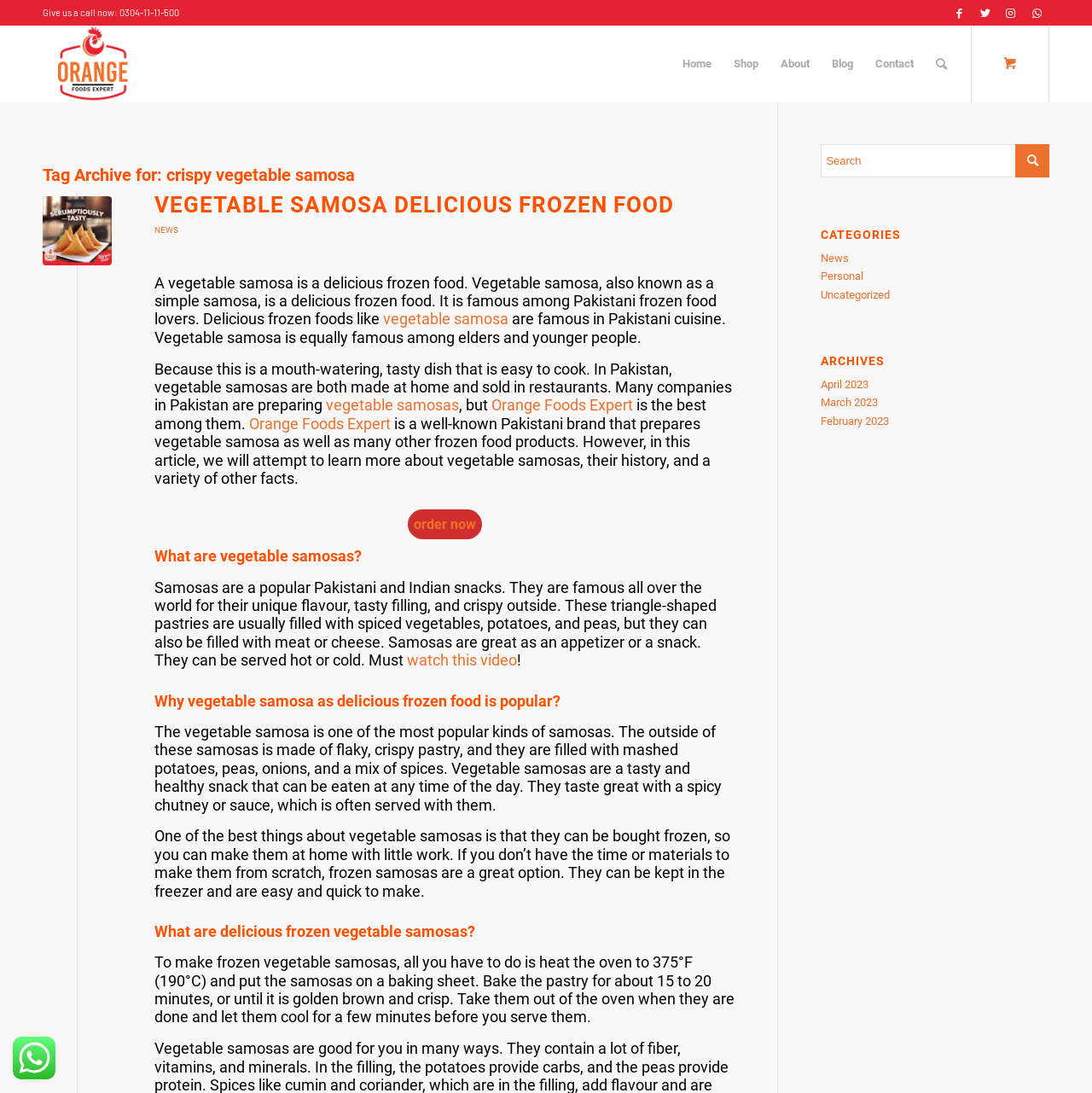What is the phone number to call for Orange Foods Expert?
Provide a thorough and detailed answer to the question.

I found the phone number by looking at the static text element that says 'Give us a call now: 0304-11-11-500'.